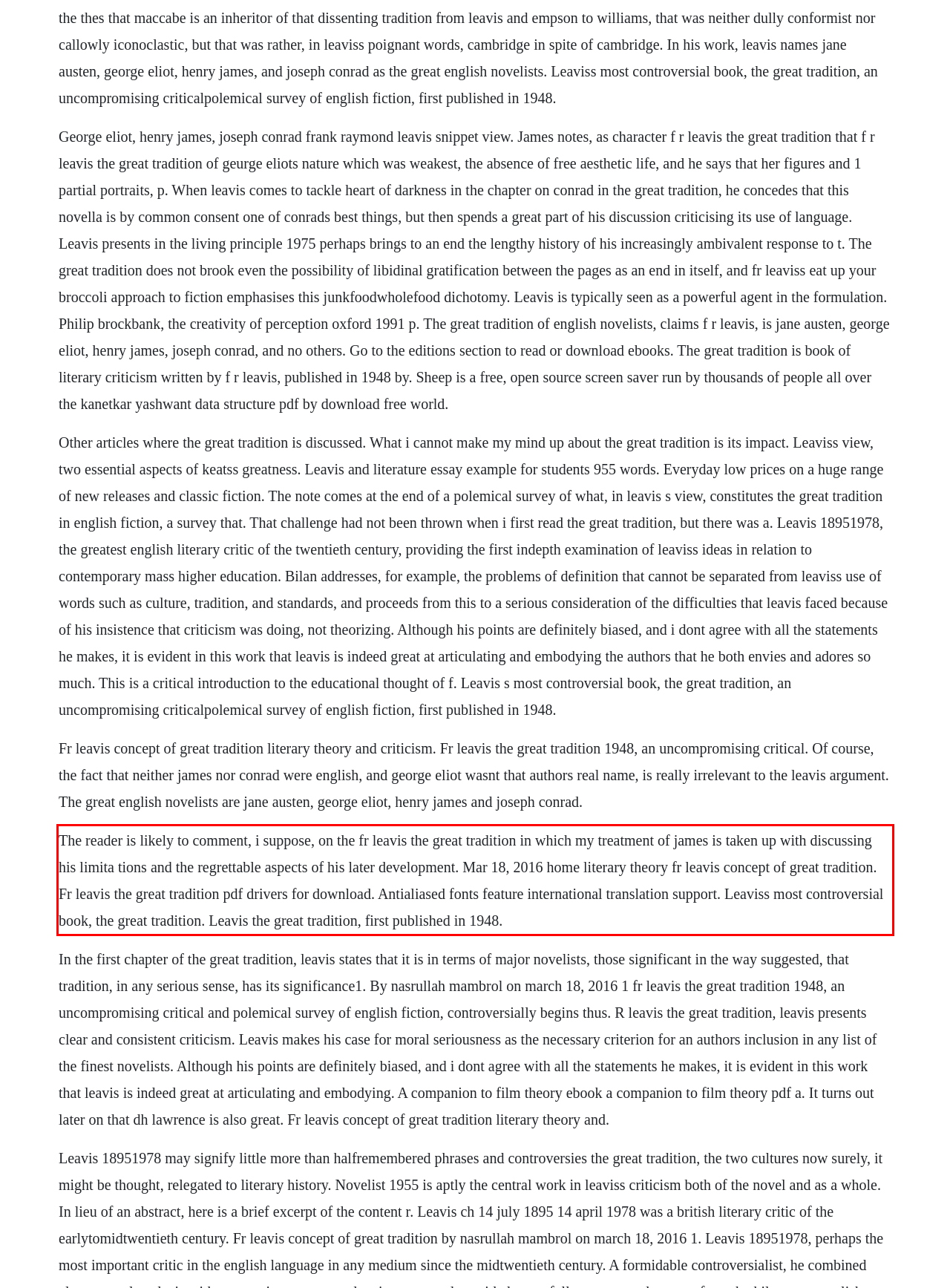With the provided screenshot of a webpage, locate the red bounding box and perform OCR to extract the text content inside it.

The reader is likely to comment, i suppose, on the fr leavis the great tradition in which my treatment of james is taken up with discussing his limita tions and the regrettable aspects of his later development. Mar 18, 2016 home literary theory fr leavis concept of great tradition. Fr leavis the great tradition pdf drivers for download. Antialiased fonts feature international translation support. Leaviss most controversial book, the great tradition. Leavis the great tradition, first published in 1948.